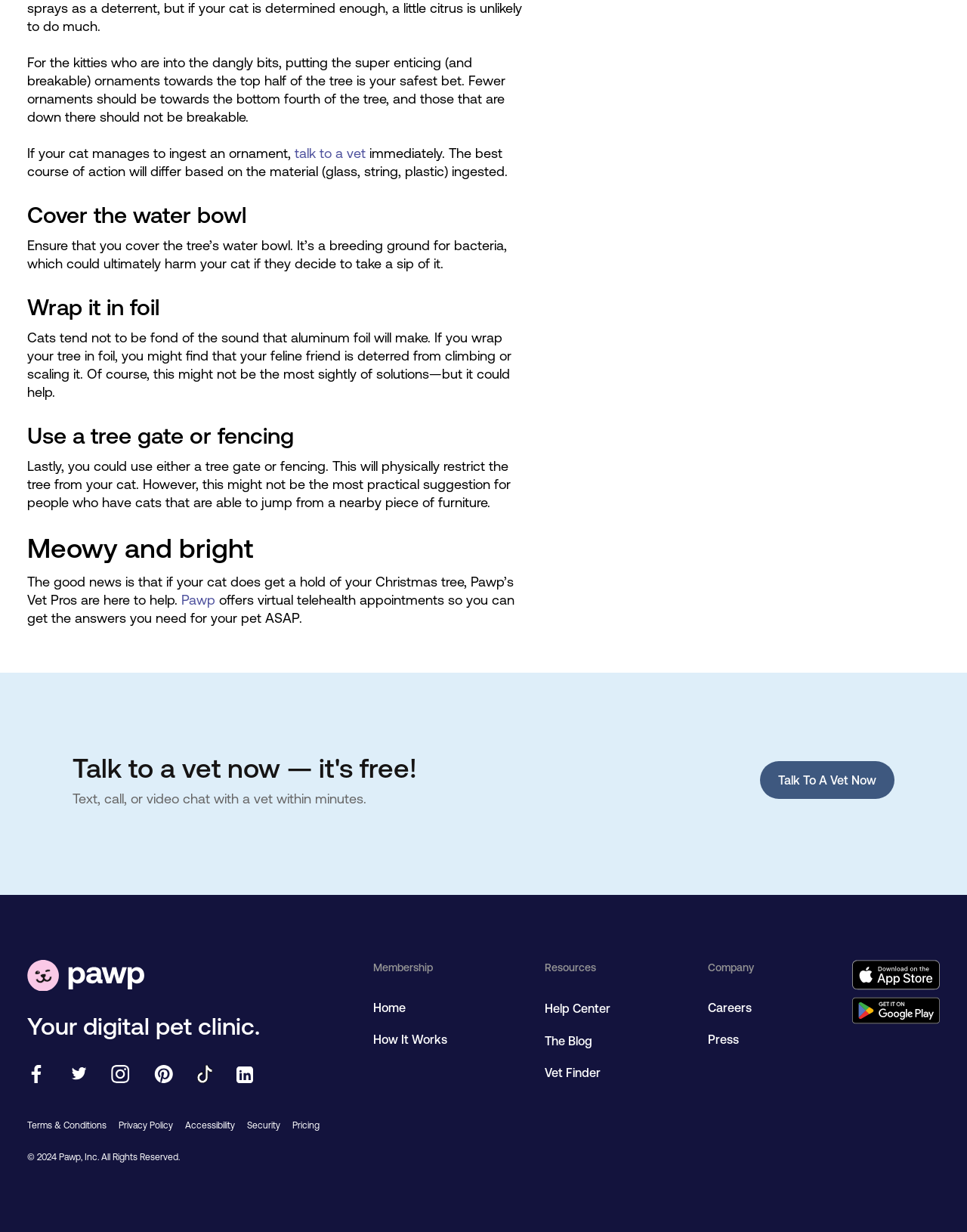Carefully examine the image and provide an in-depth answer to the question: What should you do if your cat ingests an ornament?

According to the webpage, if your cat manages to ingest an ornament, you should talk to a vet immediately. The best course of action will differ based on the material (glass, string, plastic) ingested.